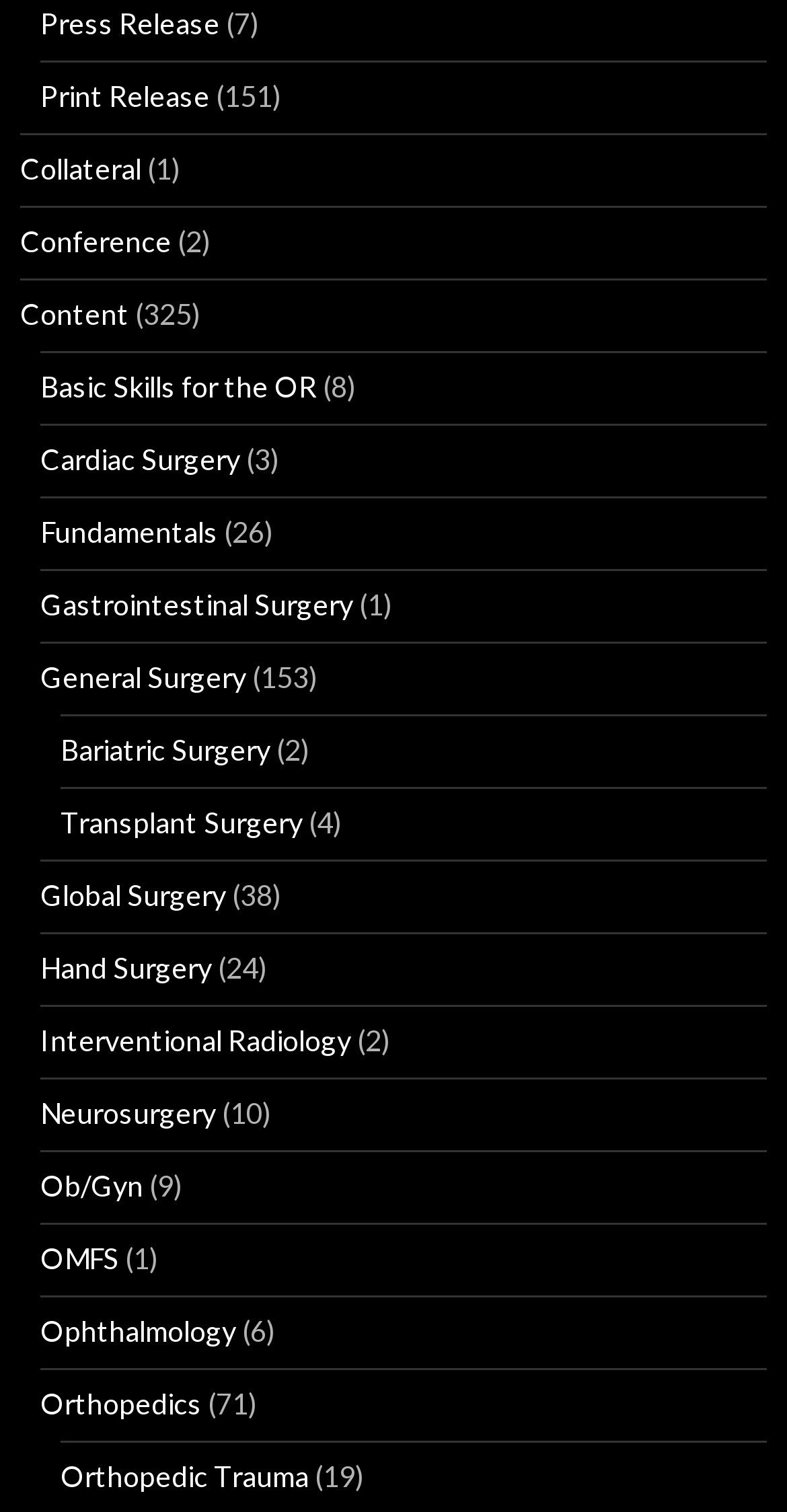Find the bounding box coordinates of the clickable element required to execute the following instruction: "View Basic Skills for the OR". Provide the coordinates as four float numbers between 0 and 1, i.e., [left, top, right, bottom].

[0.051, 0.244, 0.403, 0.267]